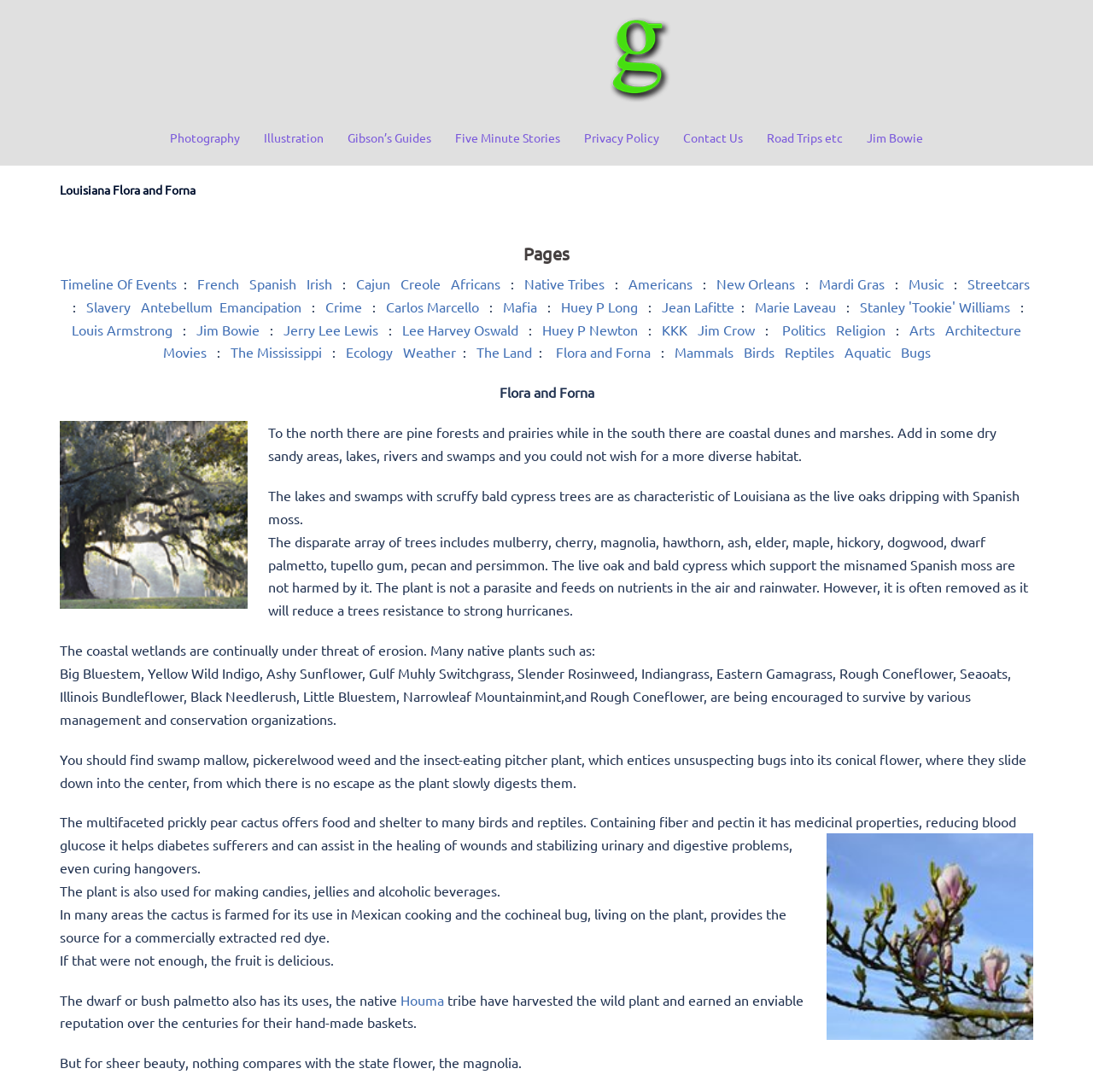Provide the bounding box coordinates of the area you need to click to execute the following instruction: "Click on 'Photography'".

[0.155, 0.117, 0.22, 0.136]